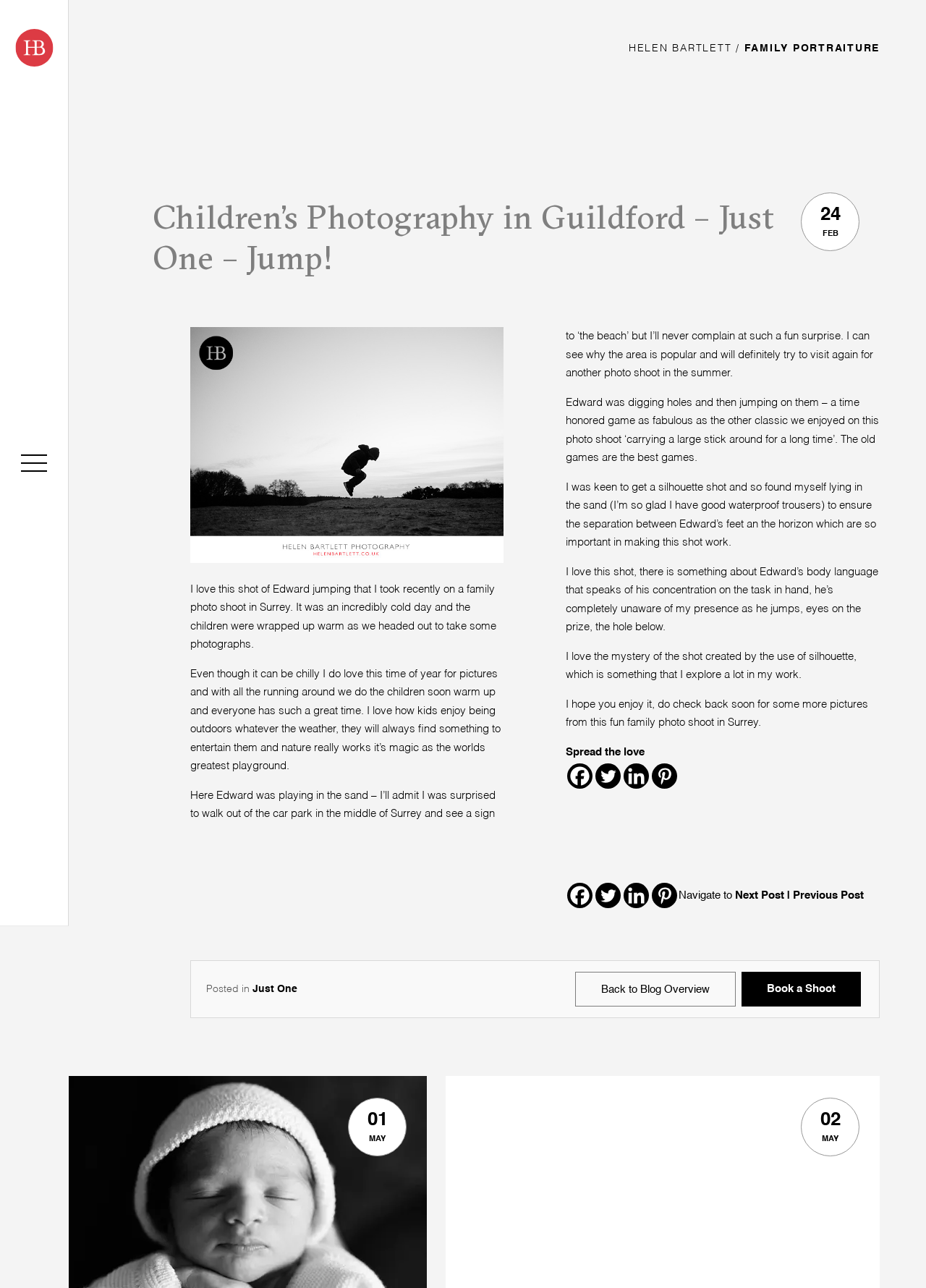Can you show the bounding box coordinates of the region to click on to complete the task described in the instruction: "Add to cart"?

None